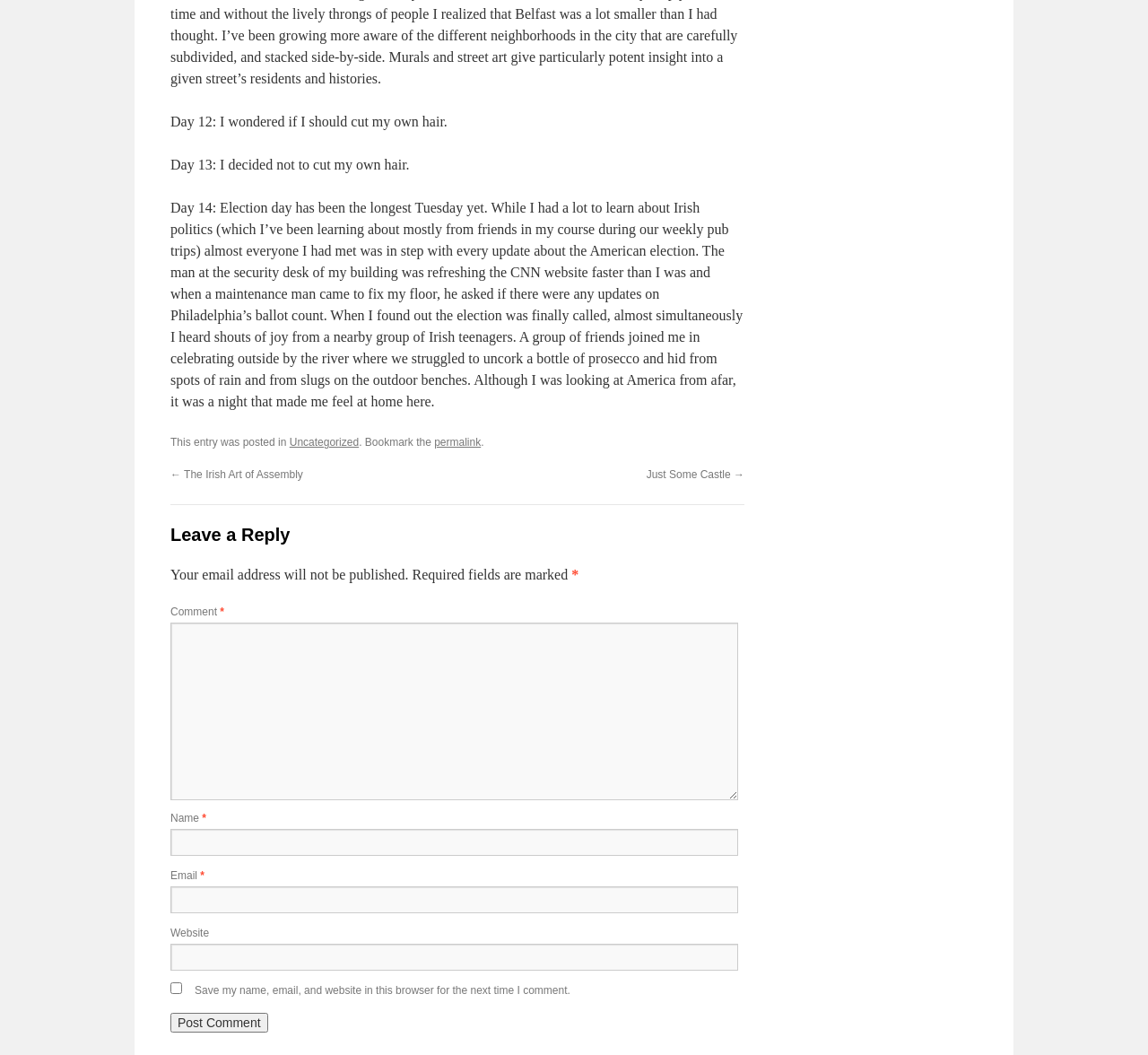What is the author's decision on Day 13?
Using the image as a reference, answer the question in detail.

The author wrote 'Day 13: I decided not to cut my own hair.' which indicates that the author decided not to cut their own hair on the 13th day.